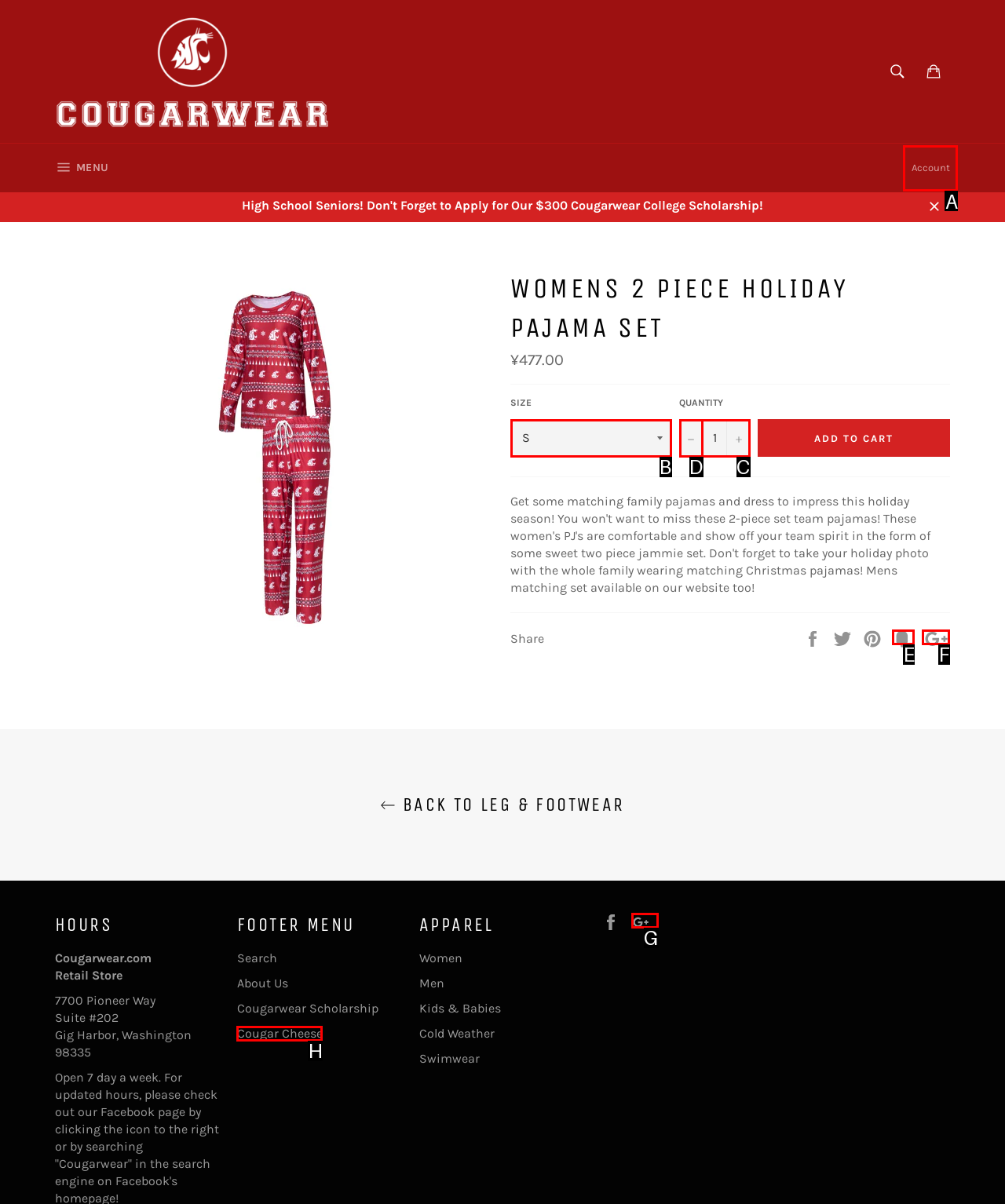Tell me which element should be clicked to achieve the following objective: View account information
Reply with the letter of the correct option from the displayed choices.

A